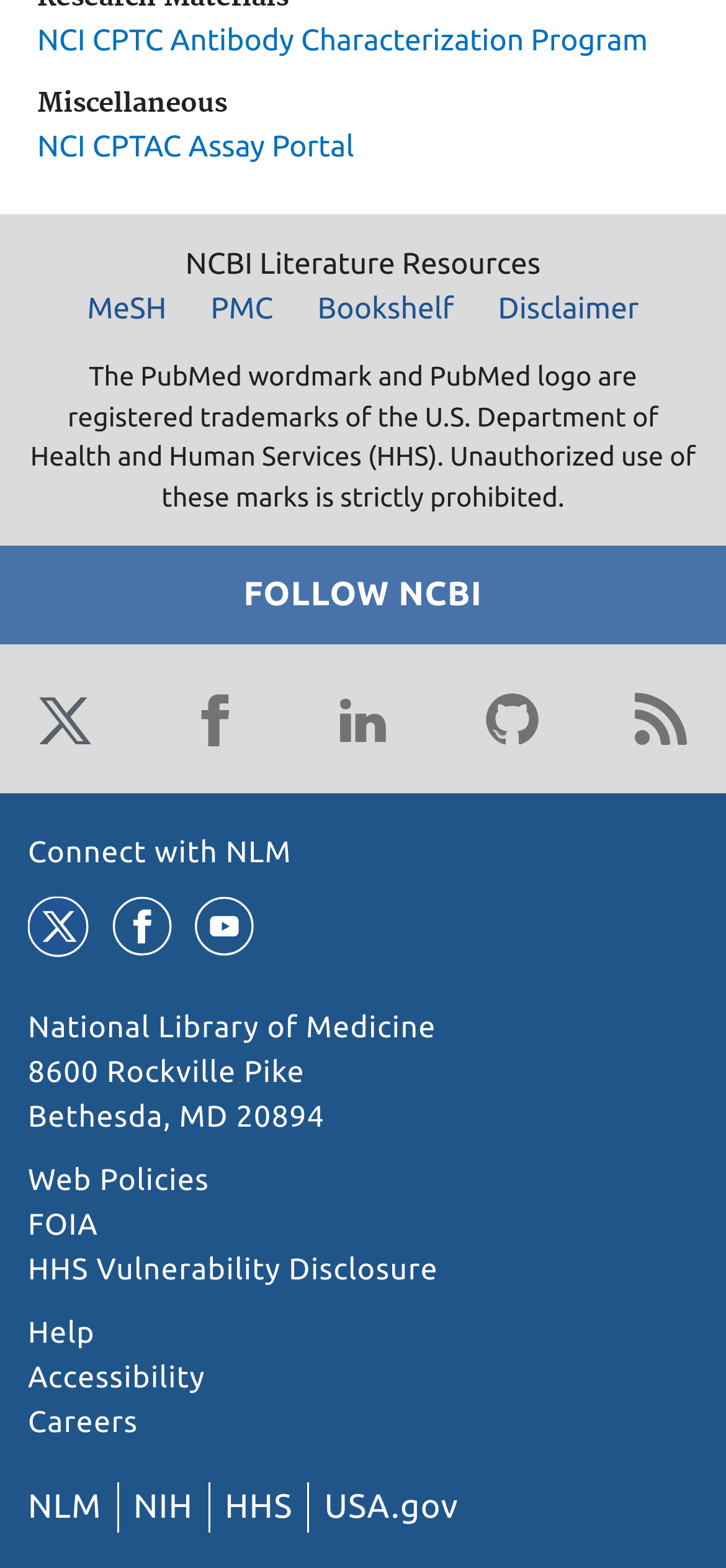Select the bounding box coordinates of the element I need to click to carry out the following instruction: "Connect with NLM".

[0.038, 0.534, 0.402, 0.555]